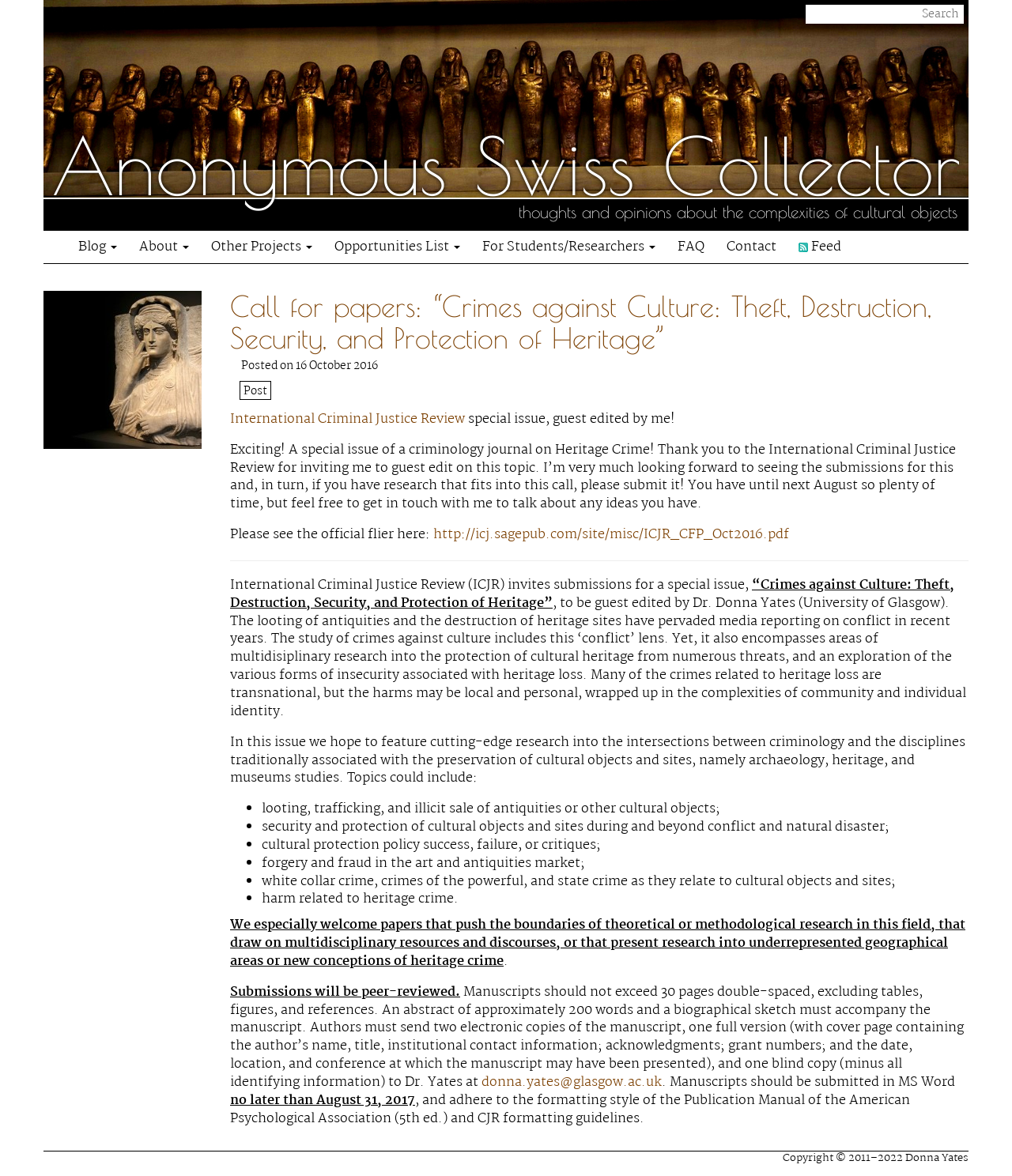Please find the bounding box coordinates of the clickable region needed to complete the following instruction: "Search for a keyword". The bounding box coordinates must consist of four float numbers between 0 and 1, i.e., [left, top, right, bottom].

[0.796, 0.004, 0.952, 0.02]